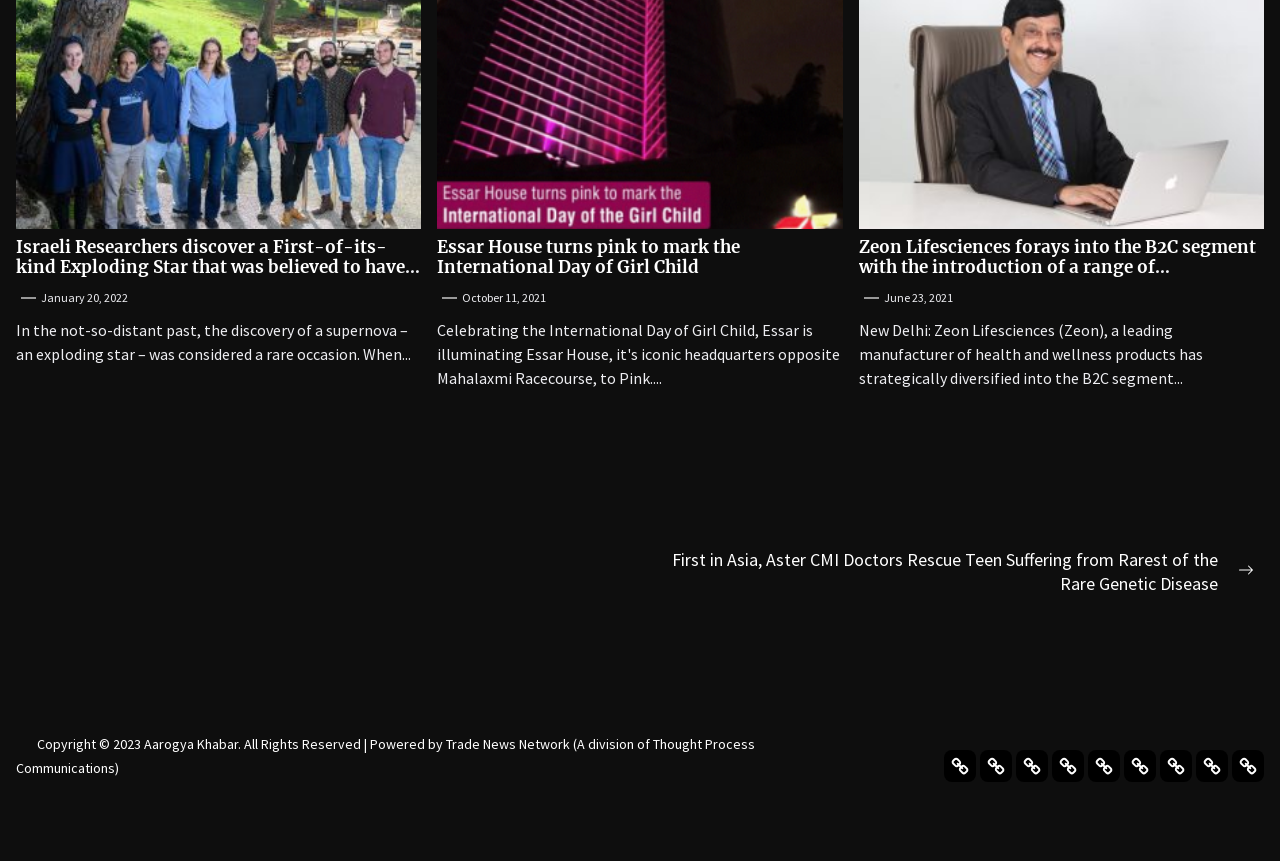Provide a one-word or brief phrase answer to the question:
What is the purpose of the 'Post navigation' section?

To navigate to next post